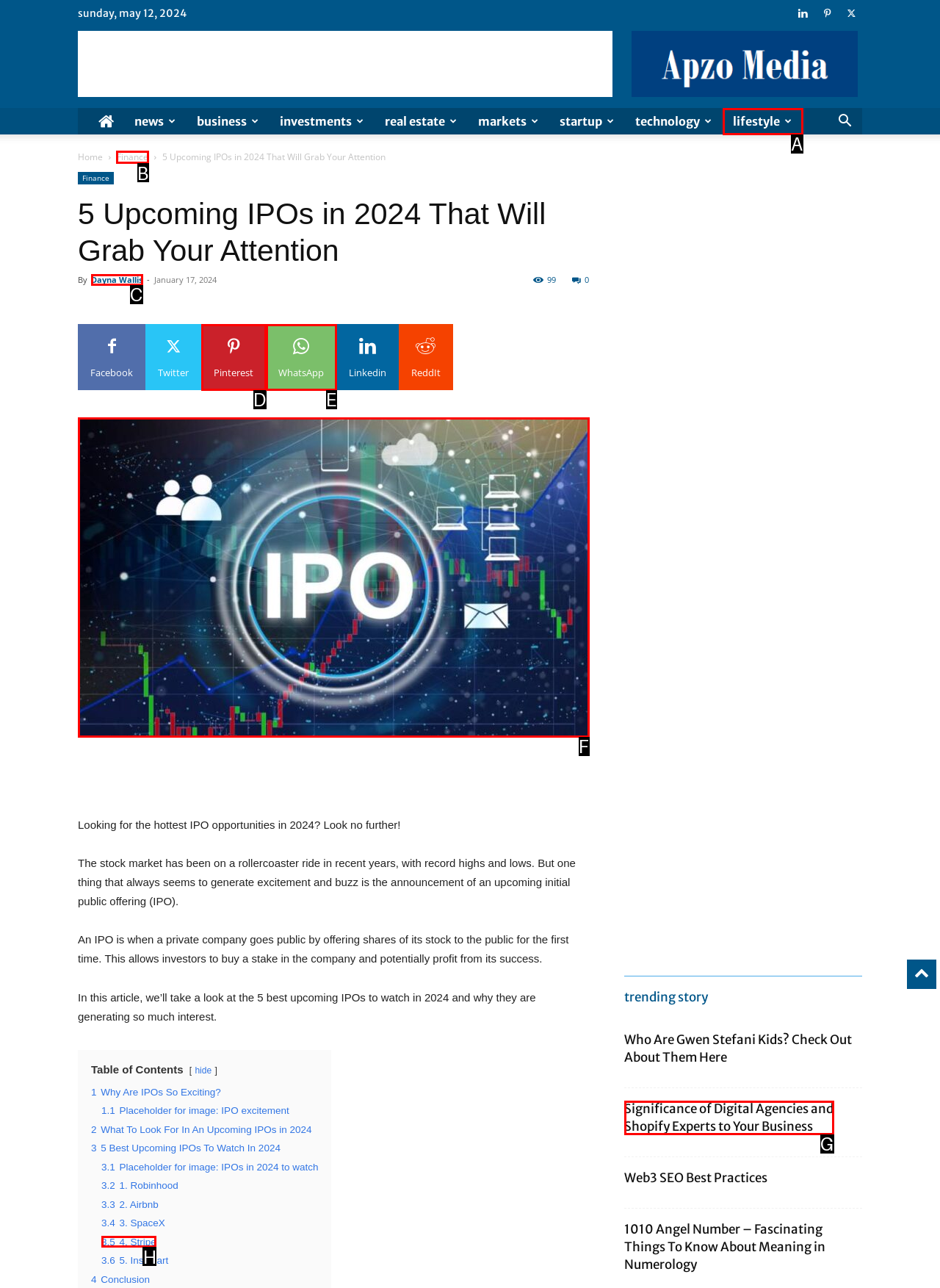Select the correct UI element to click for this task: Click on the 'Finance' link.
Answer using the letter from the provided options.

B